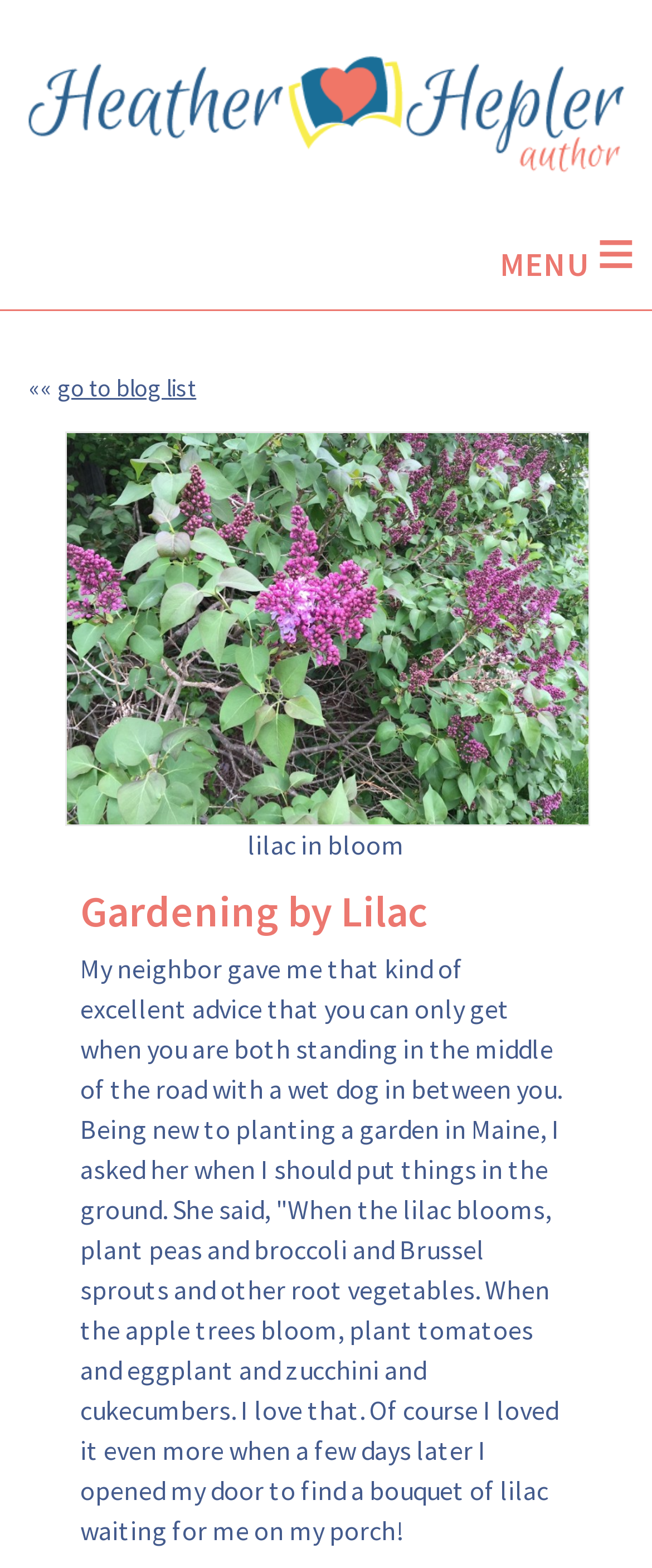Create an elaborate caption that covers all aspects of the webpage.

The webpage is a blog post titled "Gardening by Lilac" by author Heather Hepler, dated May 26, 2016. At the top left, there is a link to the author's profile, "Author Heather Hepler". To the right of this link, there is a menu button labeled "MENU ≡". Below these elements, there is a navigation section with a "««" symbol, a link to "go to blog list", and a few other elements.

The main content of the blog post is located in the middle of the page. There is a heading "Gardening by Lilac" followed by a paragraph of text that describes the author's experience with gardening in Maine. The text mentions the advice given by the author's neighbor about when to plant different vegetables and fruits, and how the neighbor surprised the author with a bouquet of lilac flowers. Above this text, there is a static text "lilac in bloom" that seems to be a caption or a title for the blog post.

Overall, the webpage has a simple layout with a clear hierarchy of elements, making it easy to navigate and read.